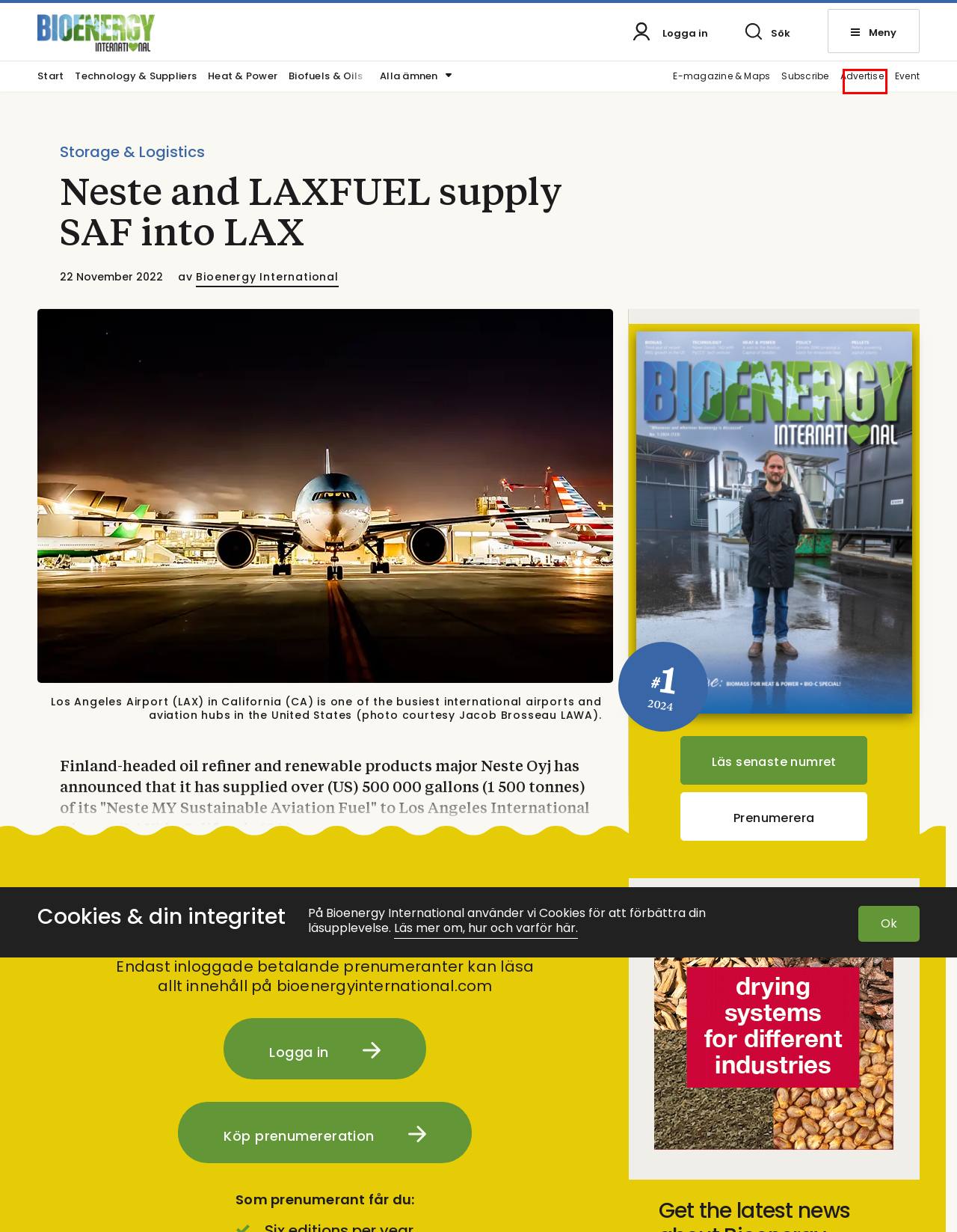You see a screenshot of a webpage with a red bounding box surrounding an element. Pick the webpage description that most accurately represents the new webpage after interacting with the element in the red bounding box. The options are:
A. Advertise with us | Bioenergy International
B. Heat & Power Archives | Bioenergy International
C. E-magazine & Maps | Bioenergy International
D. Event Calendar | Bioenergy International
E. Technology & Suppliers Archives | Bioenergy International
F. Subscribe to Bioenergy International | Bioenergy International
G. Biofuels & Oils Archives | Bioenergy International
H. Bioenergy International | Whenever and wherever bioenergy is discussed

A